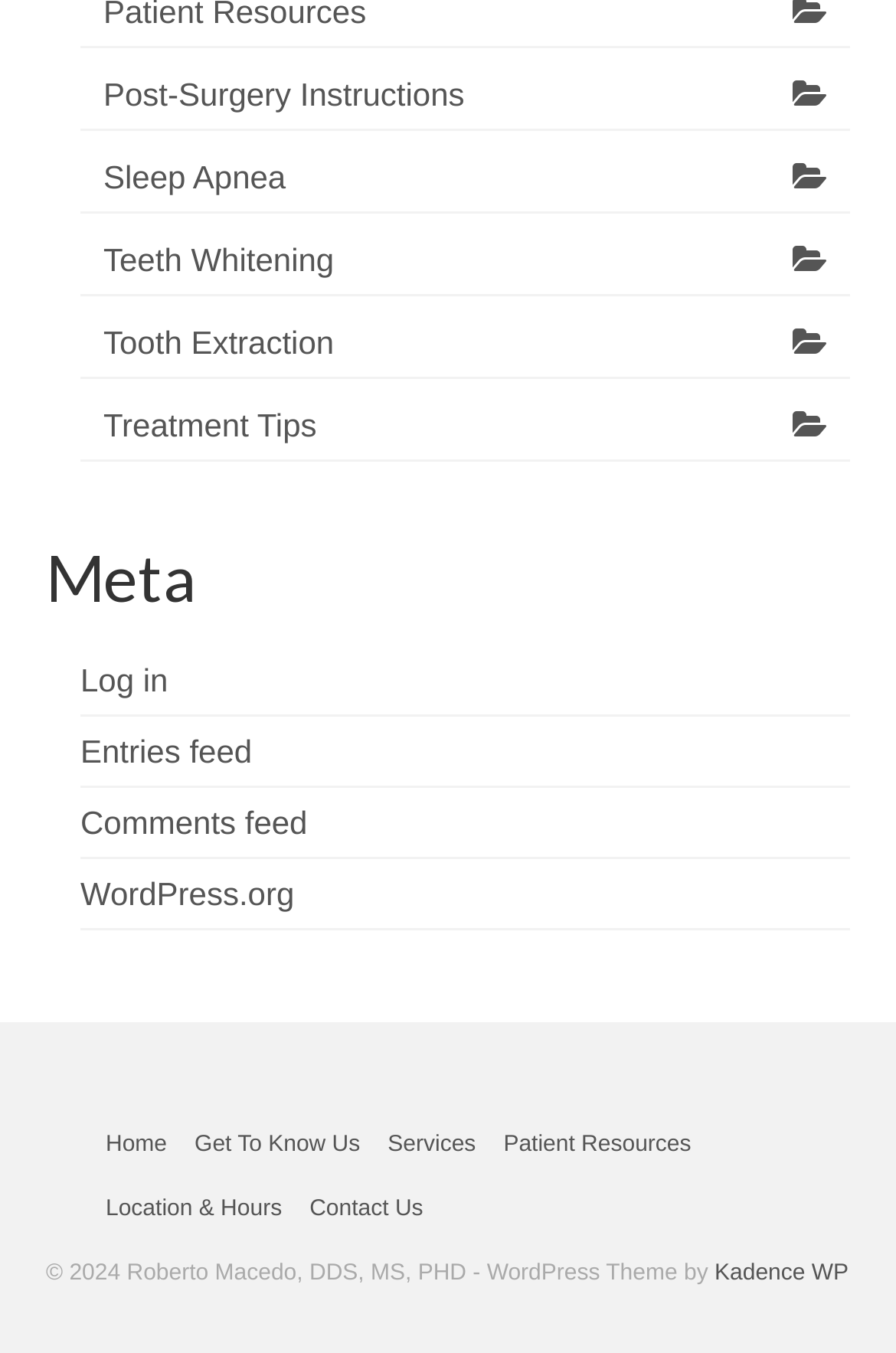Please find the bounding box coordinates of the clickable region needed to complete the following instruction: "go to alternatif dapurtoto". The bounding box coordinates must consist of four float numbers between 0 and 1, i.e., [left, top, right, bottom].

None